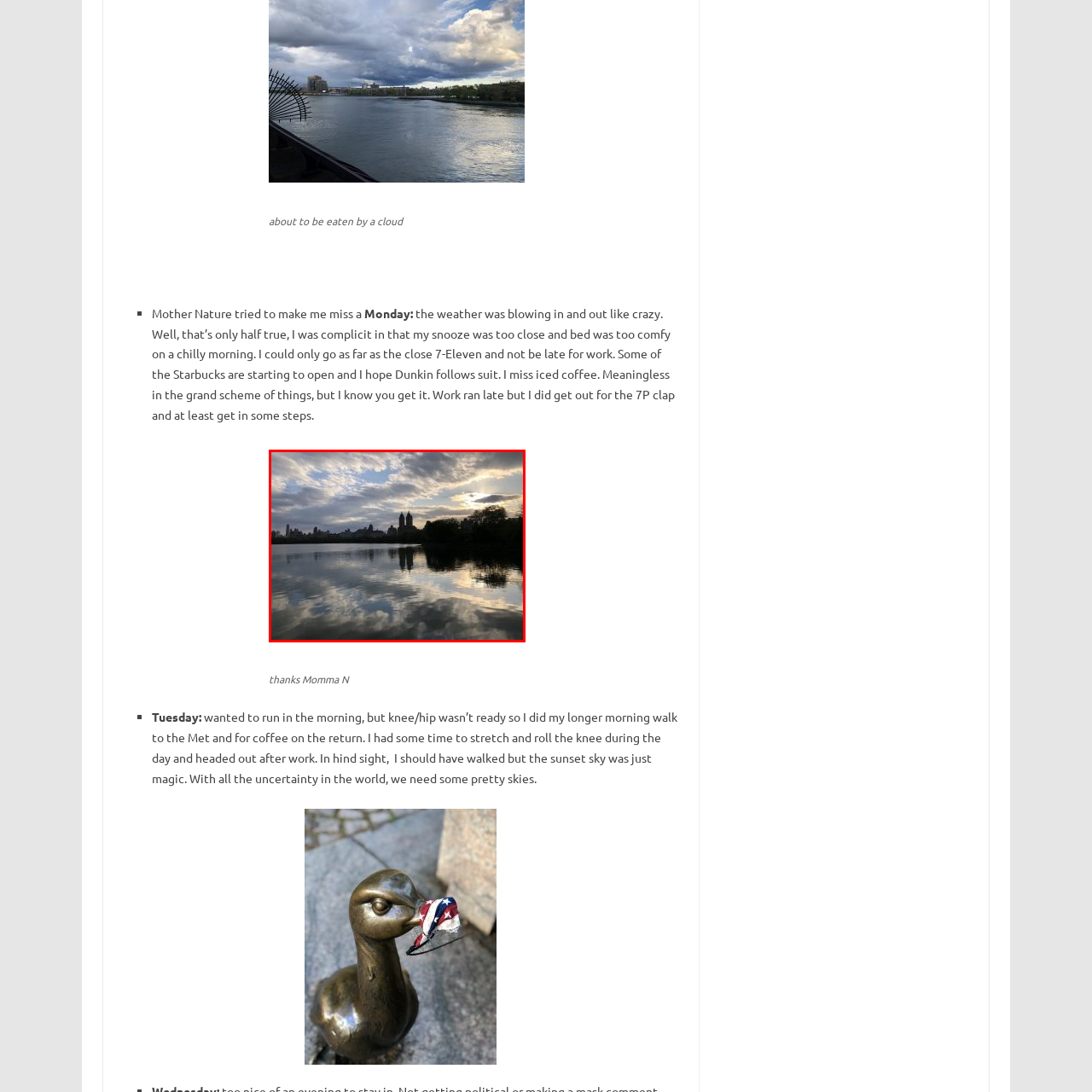What is the effect of the tranquil waters on the scene?
Direct your attention to the area of the image outlined in red and provide a detailed response based on the visual information available.

According to the caption, the tranquil waters mirror the cloud formations above, which enhances the overall calm and beauty of the moment, making it perfect for contemplation and appreciation of the natural world.